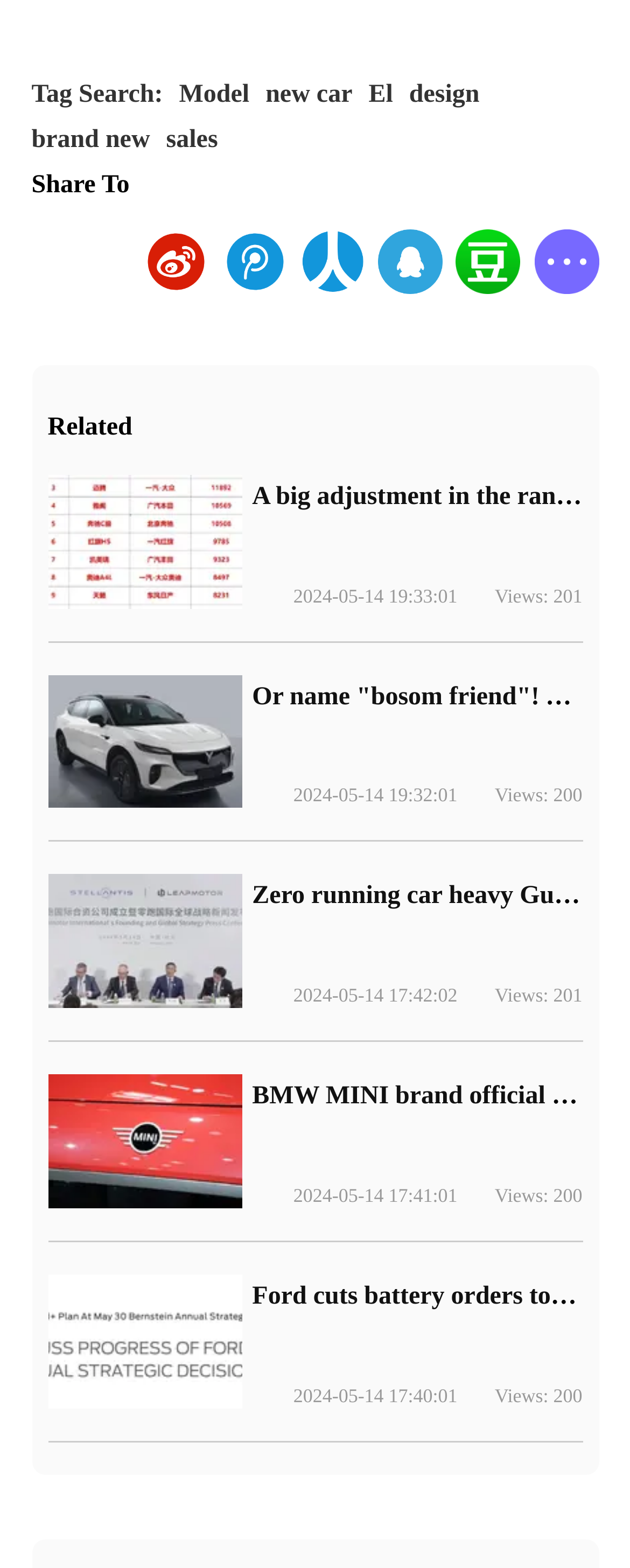Determine the bounding box for the UI element that matches this description: "BMW MINI brand official Xuan!".

[0.4, 0.69, 0.985, 0.708]